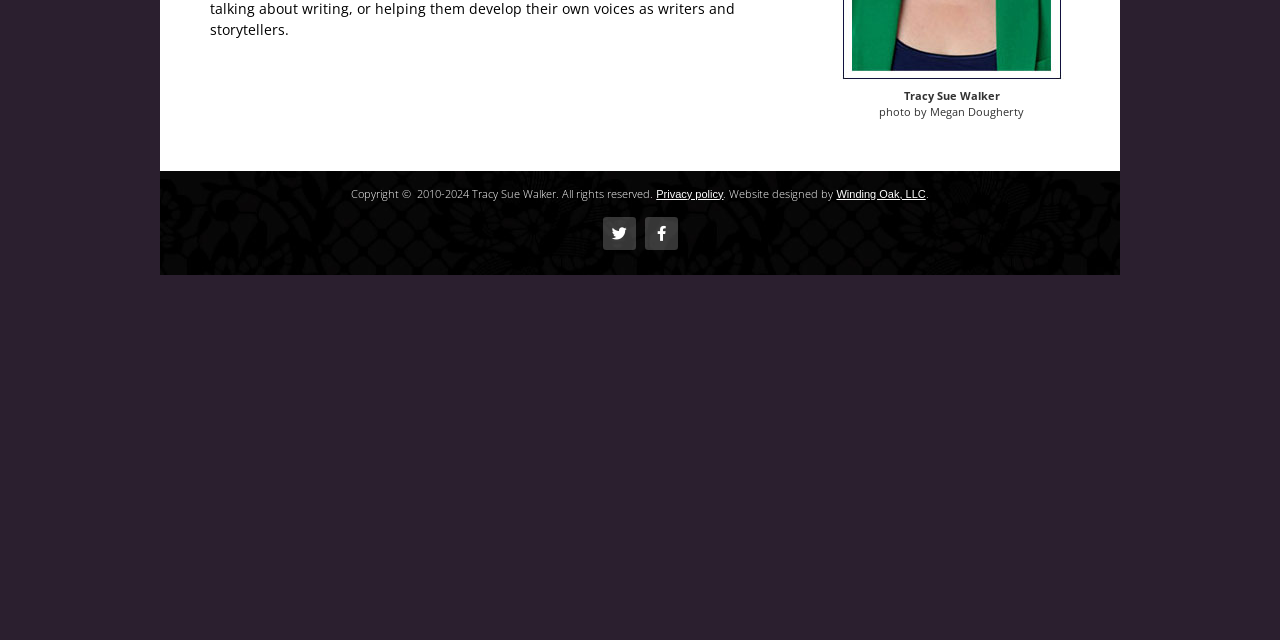Please determine the bounding box coordinates for the UI element described here. Use the format (top-left x, top-left y, bottom-right x, bottom-right y) with values bounded between 0 and 1: Facebook-f

[0.504, 0.339, 0.529, 0.391]